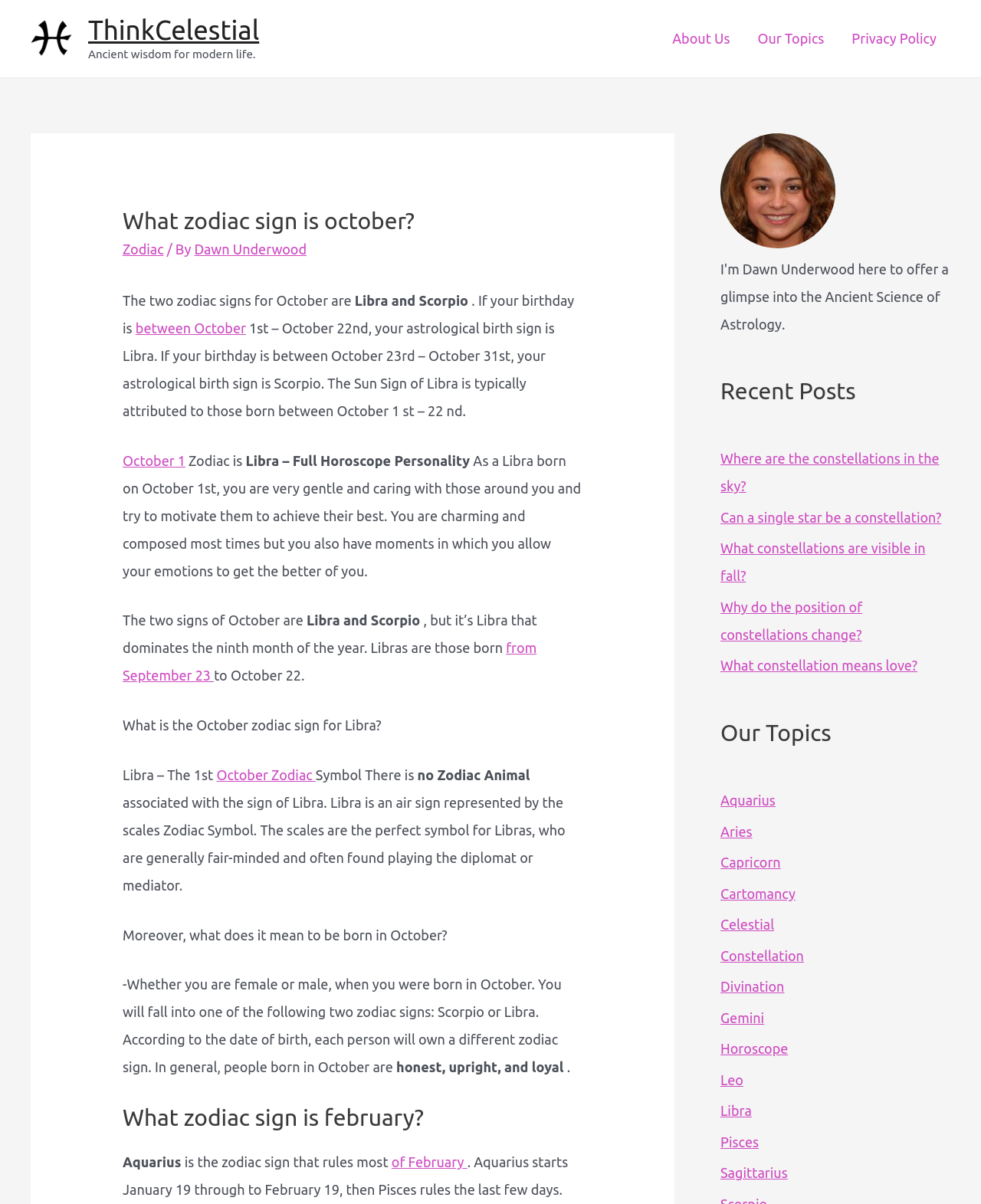Describe the webpage in detail, including text, images, and layout.

The webpage is about zodiac signs, specifically focusing on the signs associated with the month of October, which are Libra and Scorpio. At the top of the page, there is a navigation menu with links to "About Us", "Our Topics", and "Privacy Policy". Below the navigation menu, there is a header section with the title "What zodiac sign is October?" and a link to "Zodiac". 

The main content of the page is divided into sections, with the first section explaining that the two zodiac signs for October are Libra and Scorpio. It provides information about the birth dates associated with each sign and their characteristics. There are several paragraphs of text that describe the personality traits of people born in October, including their honesty, loyalty, and fairness.

To the right of the main content, there are three columns of complementary information. The top column has a figure with a caption, but the details of the figure are not specified. The middle column has a heading "Recent Posts" and is empty. The bottom column has a heading "Our Topics" and lists several links to different zodiac signs and astrological topics, such as Aquarius, Aries, Capricorn, and Horoscope.

Throughout the page, there are several links to other related topics, such as "October Zodiac" and "What constellation means love?". The page also has a section that asks and answers questions about zodiac signs, such as "What is the October zodiac sign for Libra?" and "What does it mean to be born in October?". Overall, the page provides information about the zodiac signs associated with October and offers links to related topics and questions.